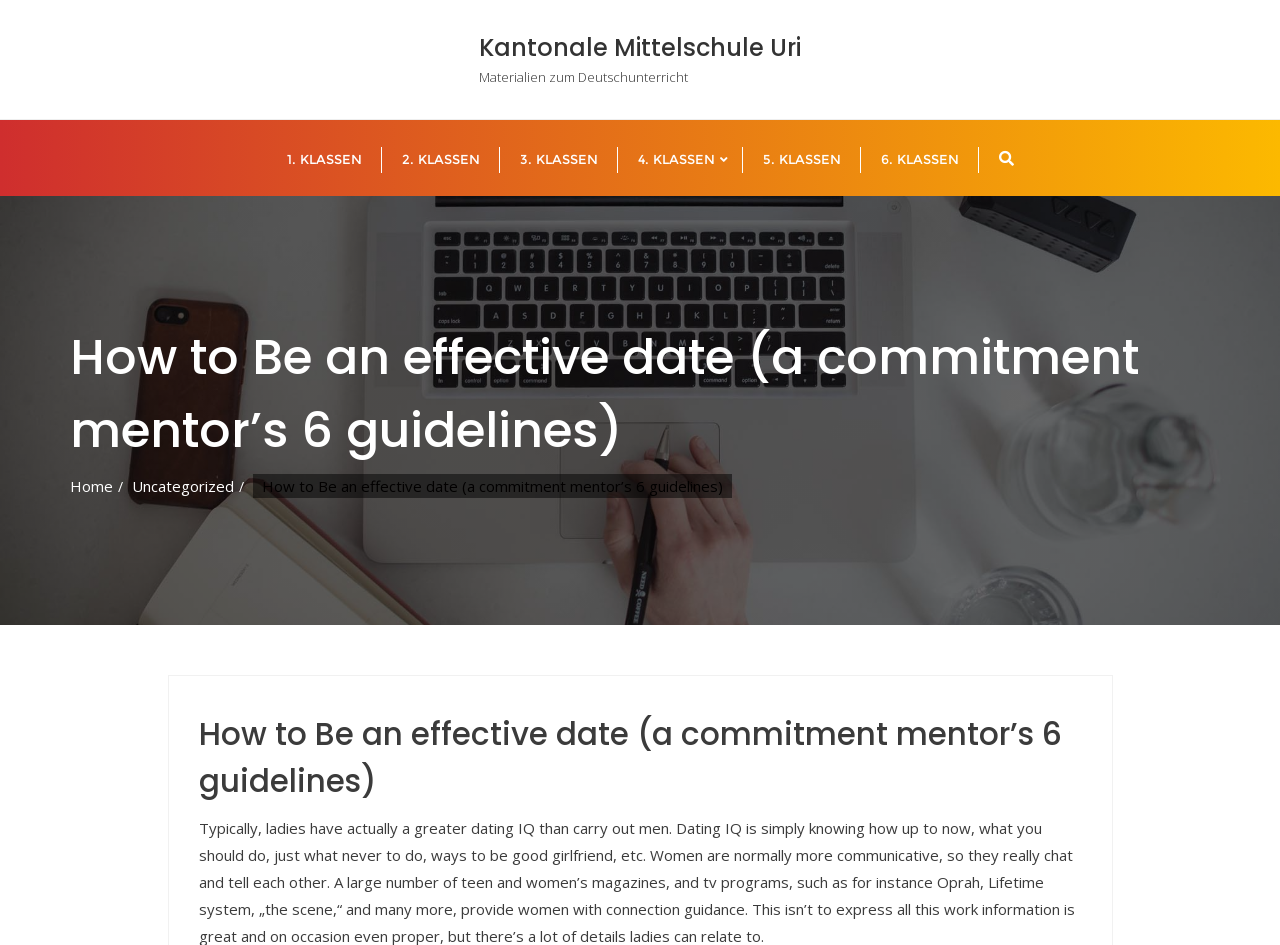Pinpoint the bounding box coordinates of the element that must be clicked to accomplish the following instruction: "Click on Kantonale Mittelschule Uri". The coordinates should be in the format of four float numbers between 0 and 1, i.e., [left, top, right, bottom].

[0.374, 0.021, 0.626, 0.105]